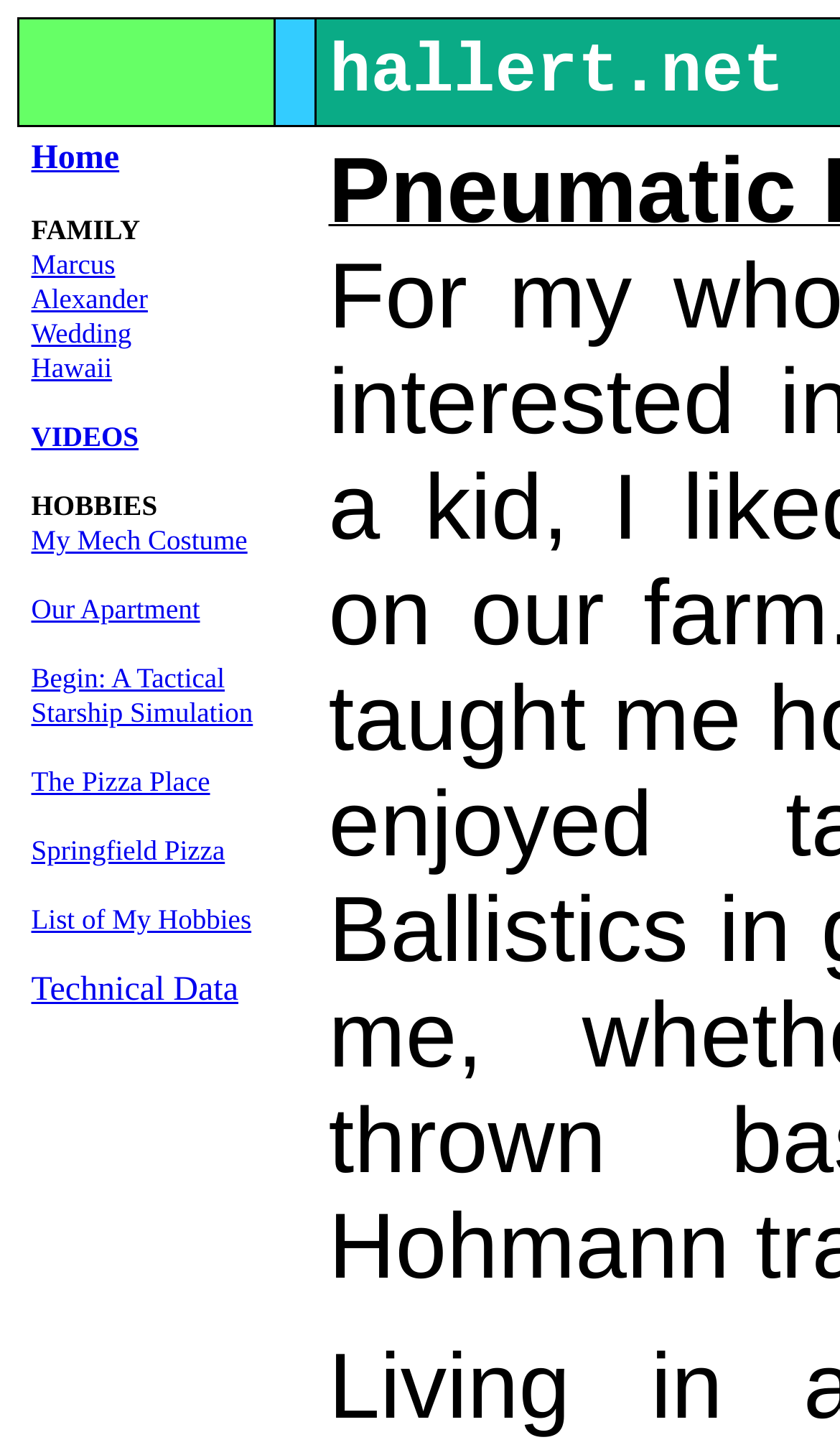What is the purpose of the grid cells at the top of the webpage?
Please answer the question with as much detail and depth as you can.

The grid cells at the top of the webpage contain links to different pages, such as 'Home', 'Marcus', and 'Hawaii', which suggests that they are used for navigation purposes, allowing users to access different sections of the website.